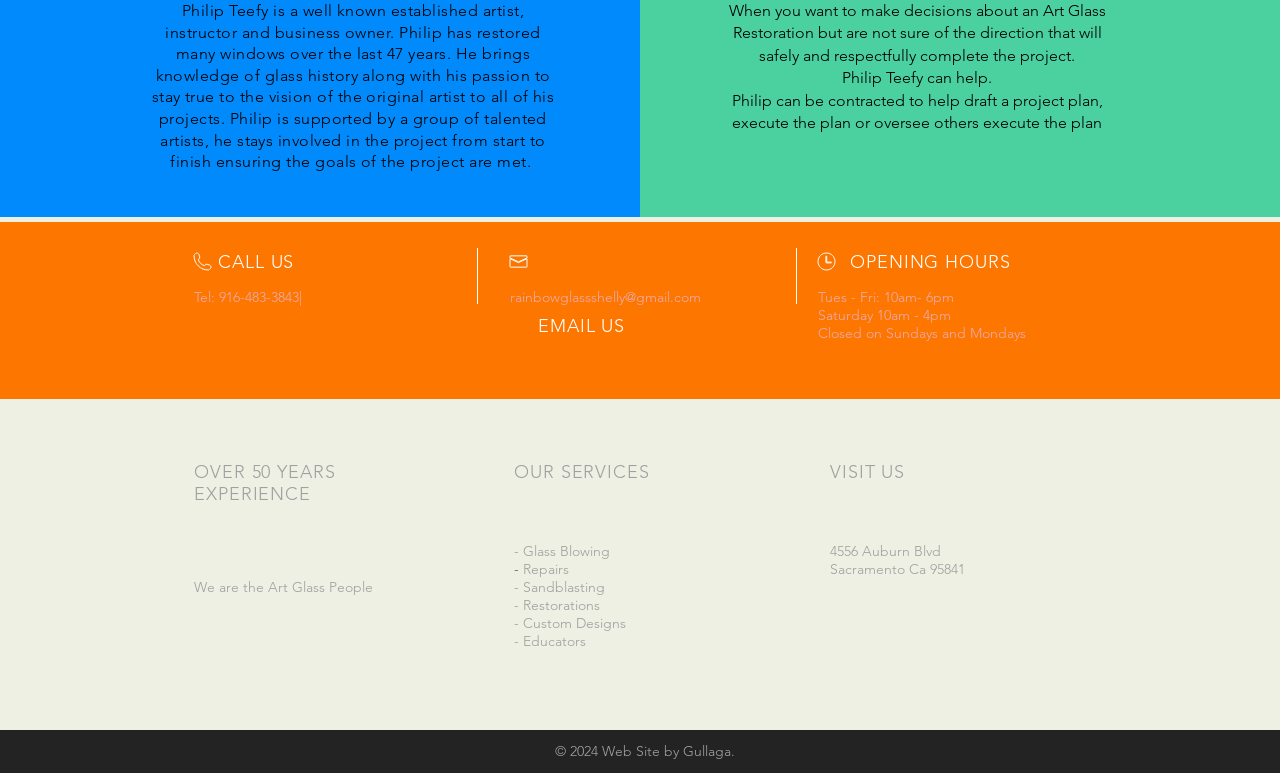From the element description: "aria-label="Facebook Social Icon"", extract the bounding box coordinates of the UI element. The coordinates should be expressed as four float numbers between 0 and 1, in the order [left, top, right, bottom].

[0.152, 0.86, 0.17, 0.891]